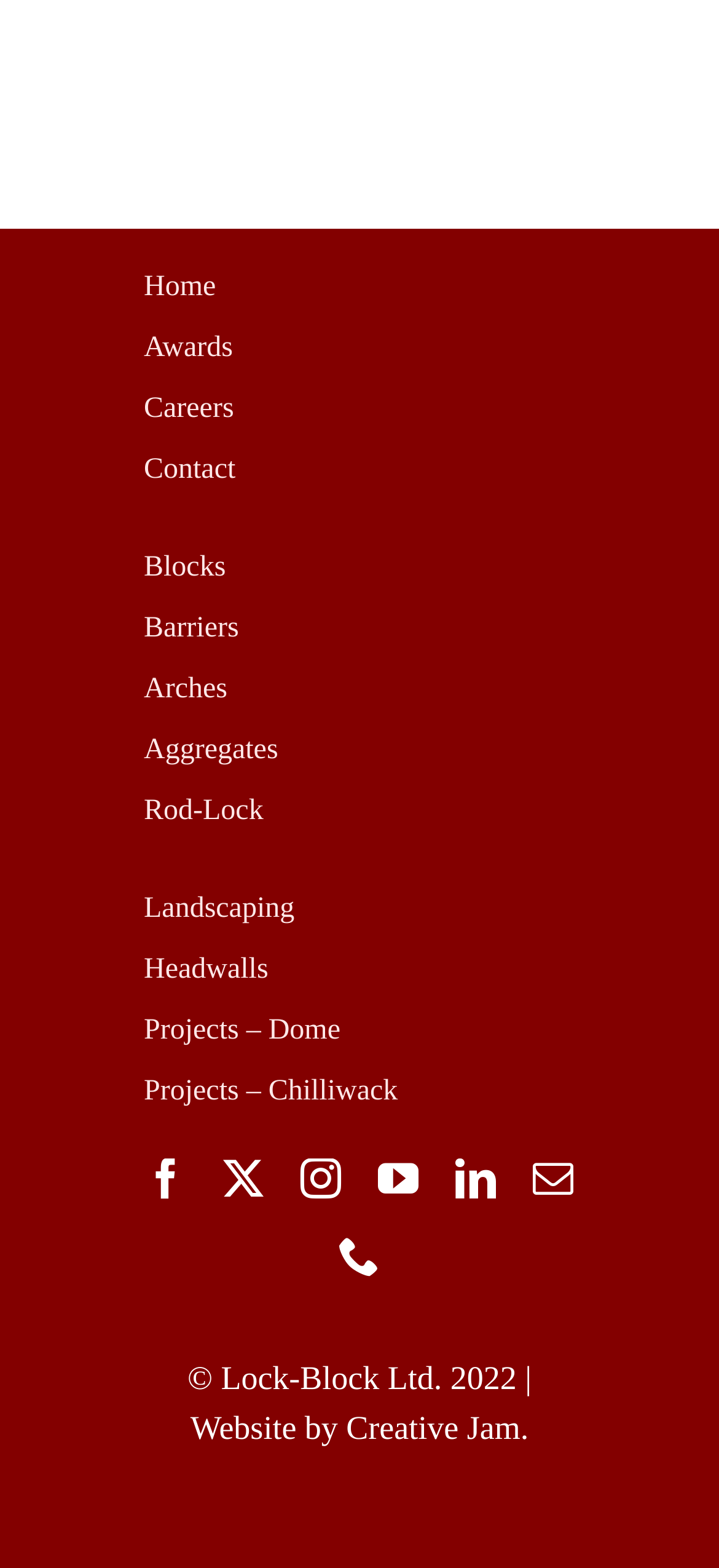Determine the bounding box coordinates for the HTML element mentioned in the following description: "Marketing Memetics". The coordinates should be a list of four floats ranging from 0 to 1, represented as [left, top, right, bottom].

None